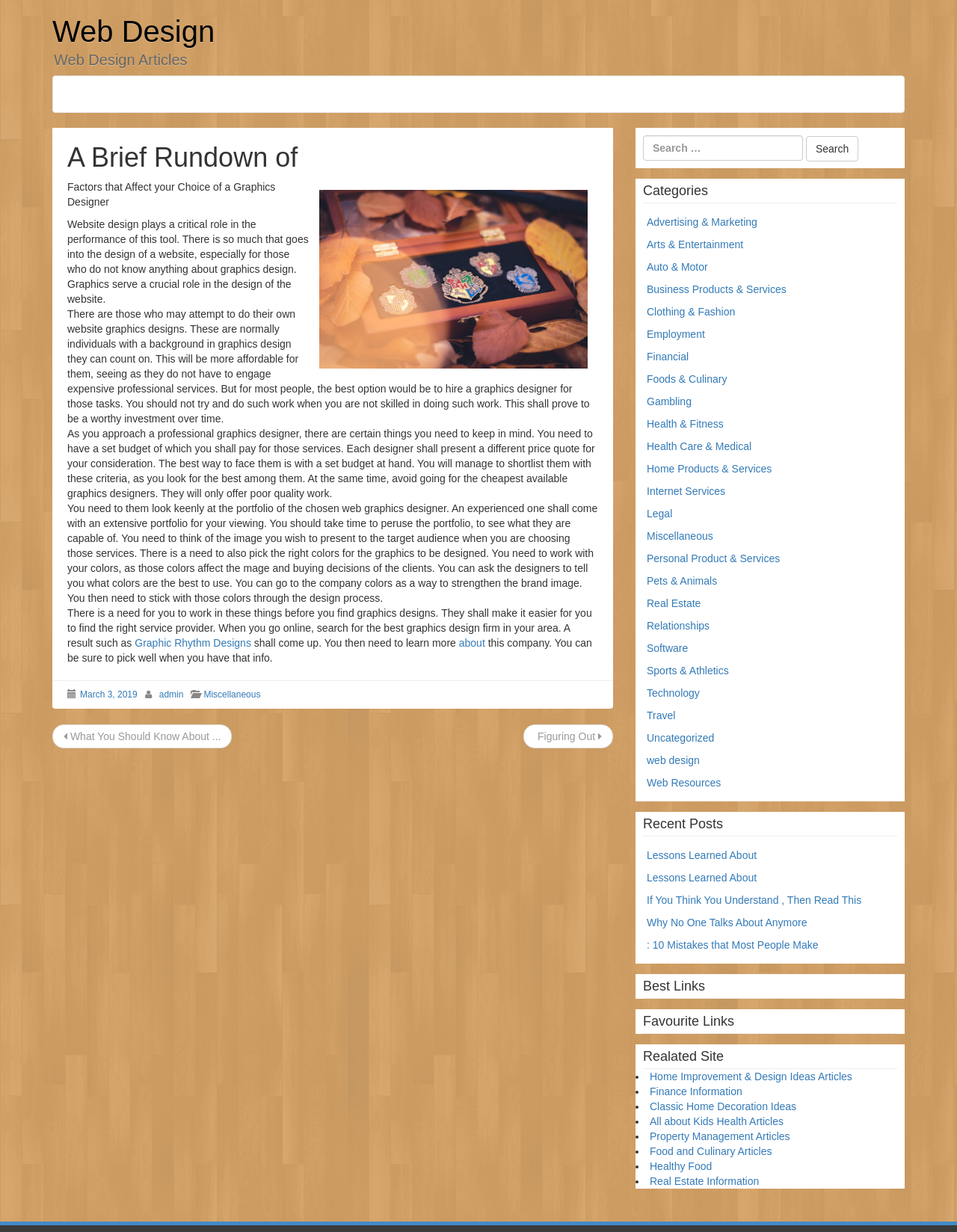Identify the bounding box coordinates for the UI element that matches this description: "Healthy Food".

[0.679, 0.942, 0.744, 0.951]